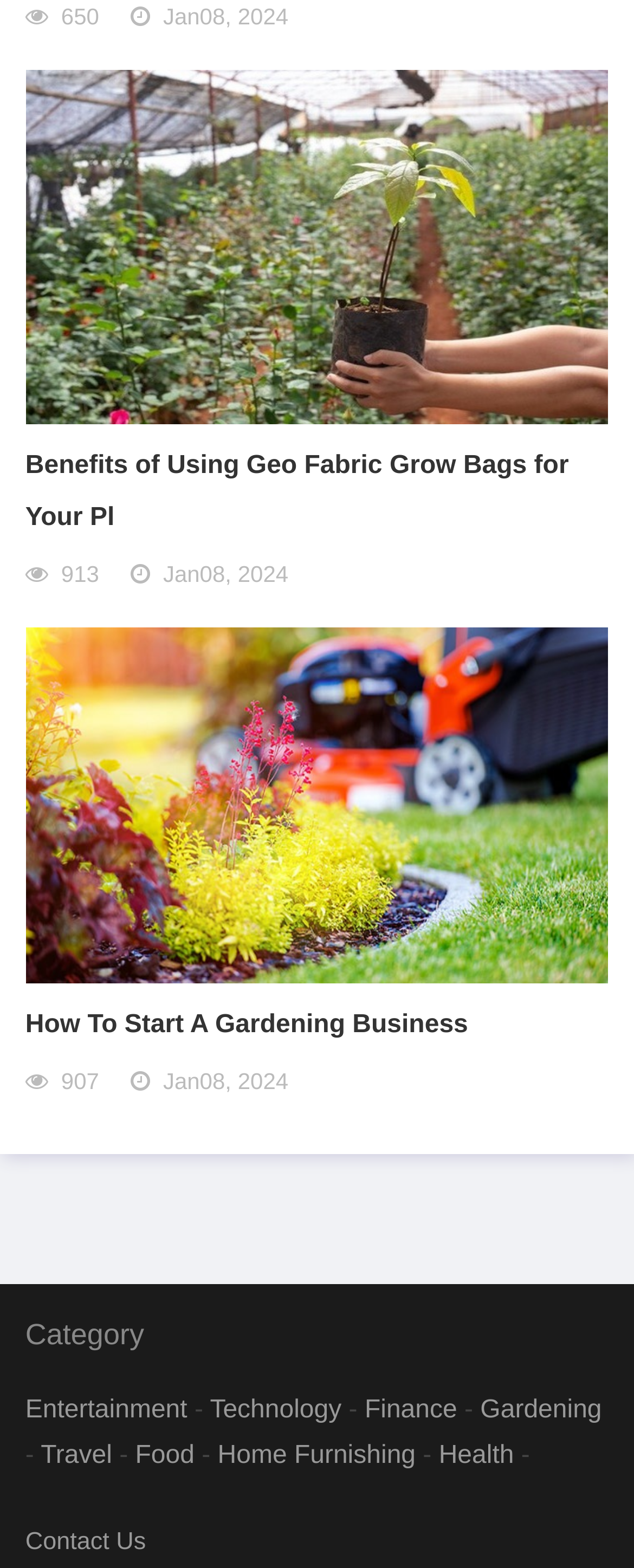What is the purpose of the link at the bottom of the webpage?
Respond to the question with a well-detailed and thorough answer.

I found the purpose of the link by looking at the text of the link element at the bottom of the webpage, which says 'Contact Us'.